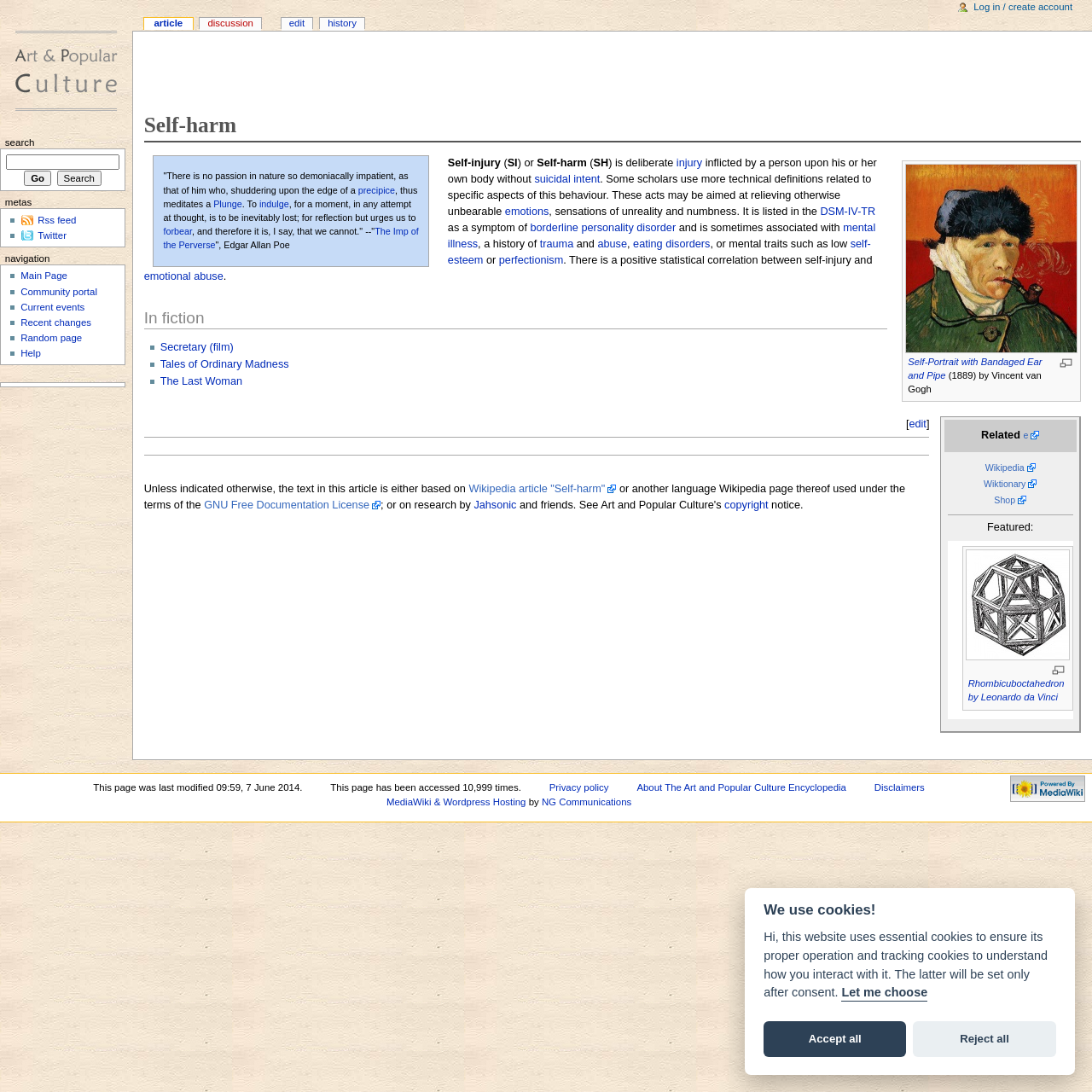Please identify the bounding box coordinates of the element that needs to be clicked to execute the following command: "View the Wikipedia page". Provide the bounding box using four float numbers between 0 and 1, formatted as [left, top, right, bottom].

[0.902, 0.424, 0.948, 0.433]